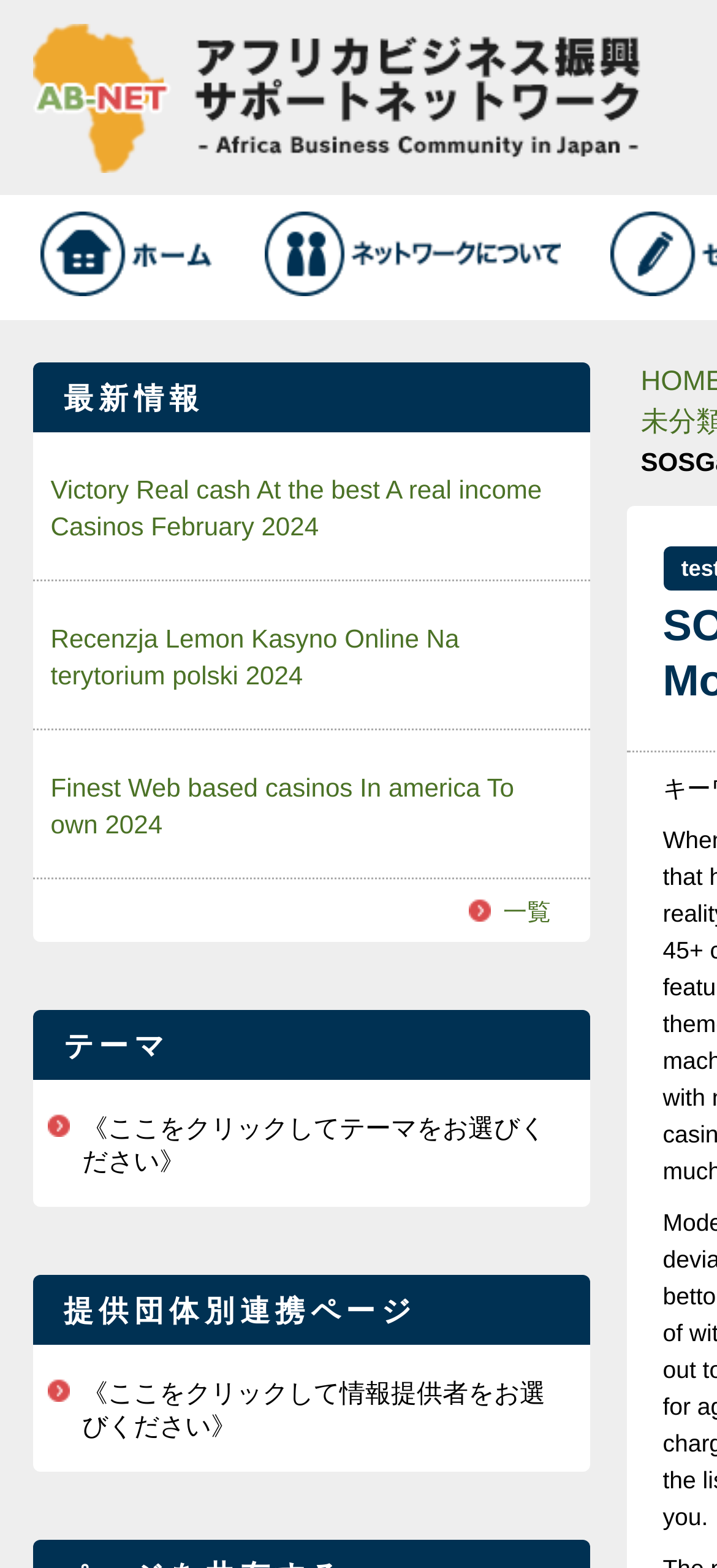Give a short answer to this question using one word or a phrase:
What is the text of the first heading?

アフリカビジネス振興サポートネットワーク(AB NET)は、日本とアフリカの間のビジネス振興を通じて、TICAD Vの主要テーマであるアフリカにおける民間主導の成長に貢献するために、官民連携により設立された情報ポータルサイトです。